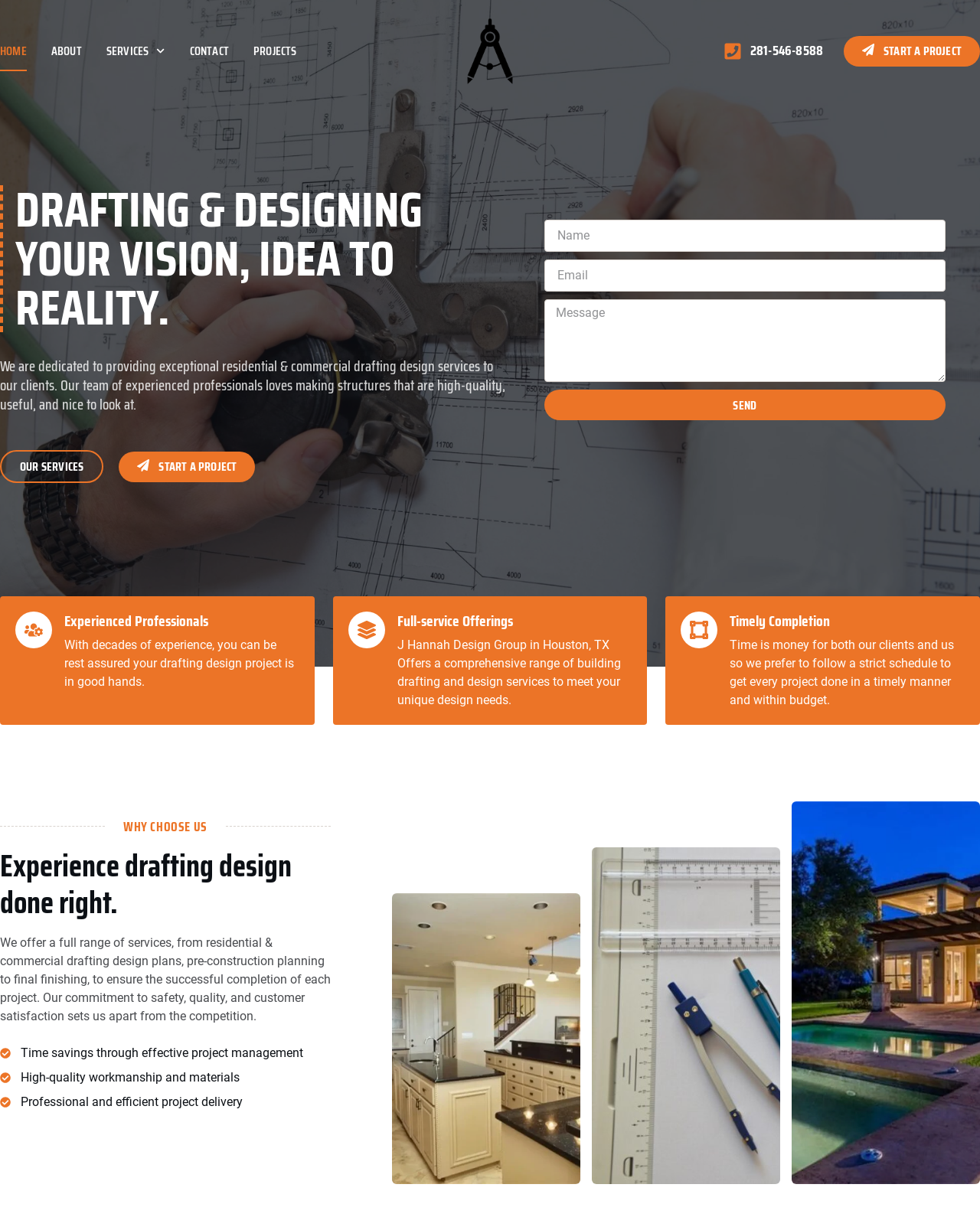Please specify the bounding box coordinates of the region to click in order to perform the following instruction: "Click the OUR SERVICES link".

[0.0, 0.37, 0.106, 0.397]